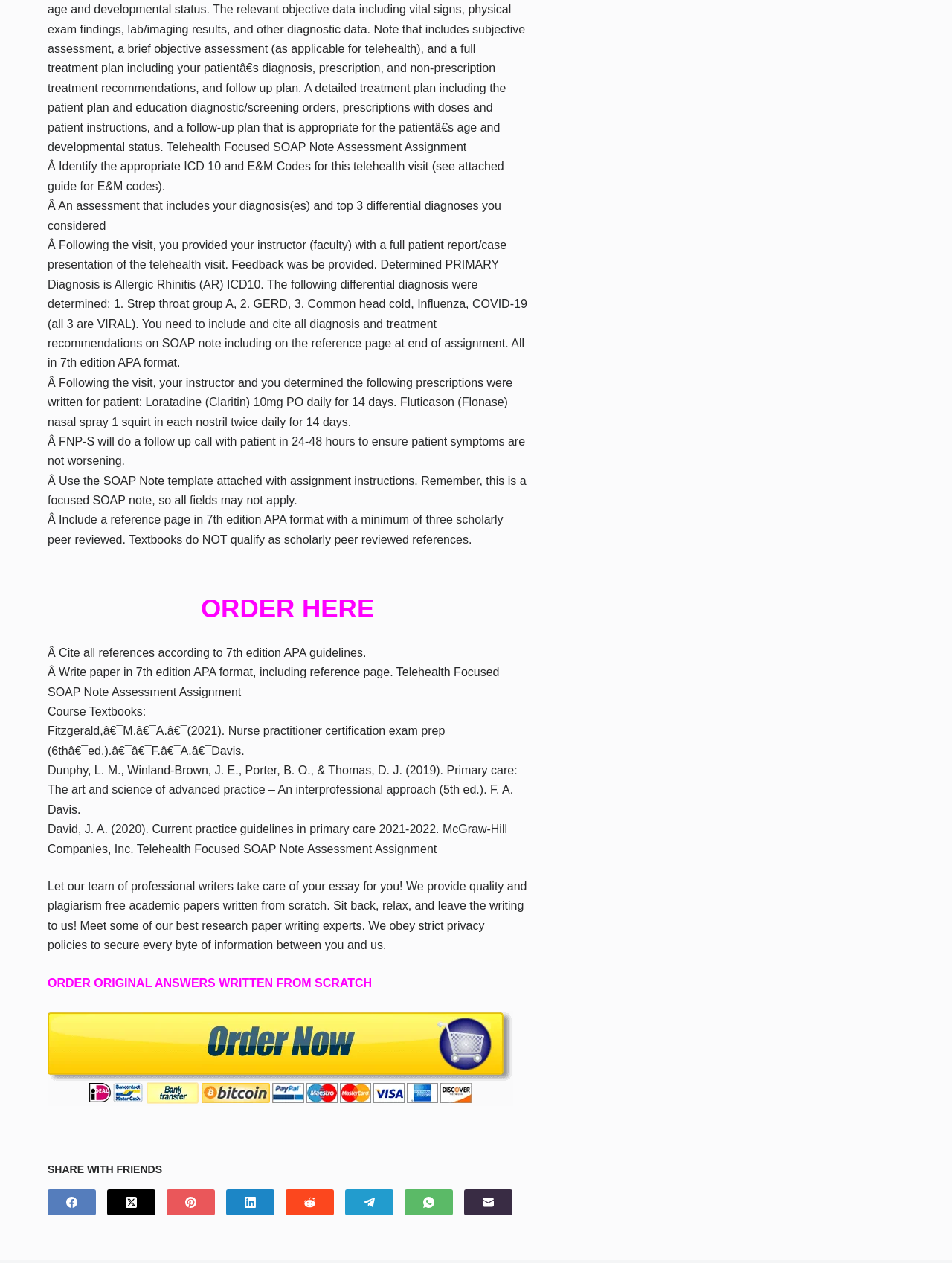How many differential diagnoses are required?
Using the image as a reference, give a one-word or short phrase answer.

3